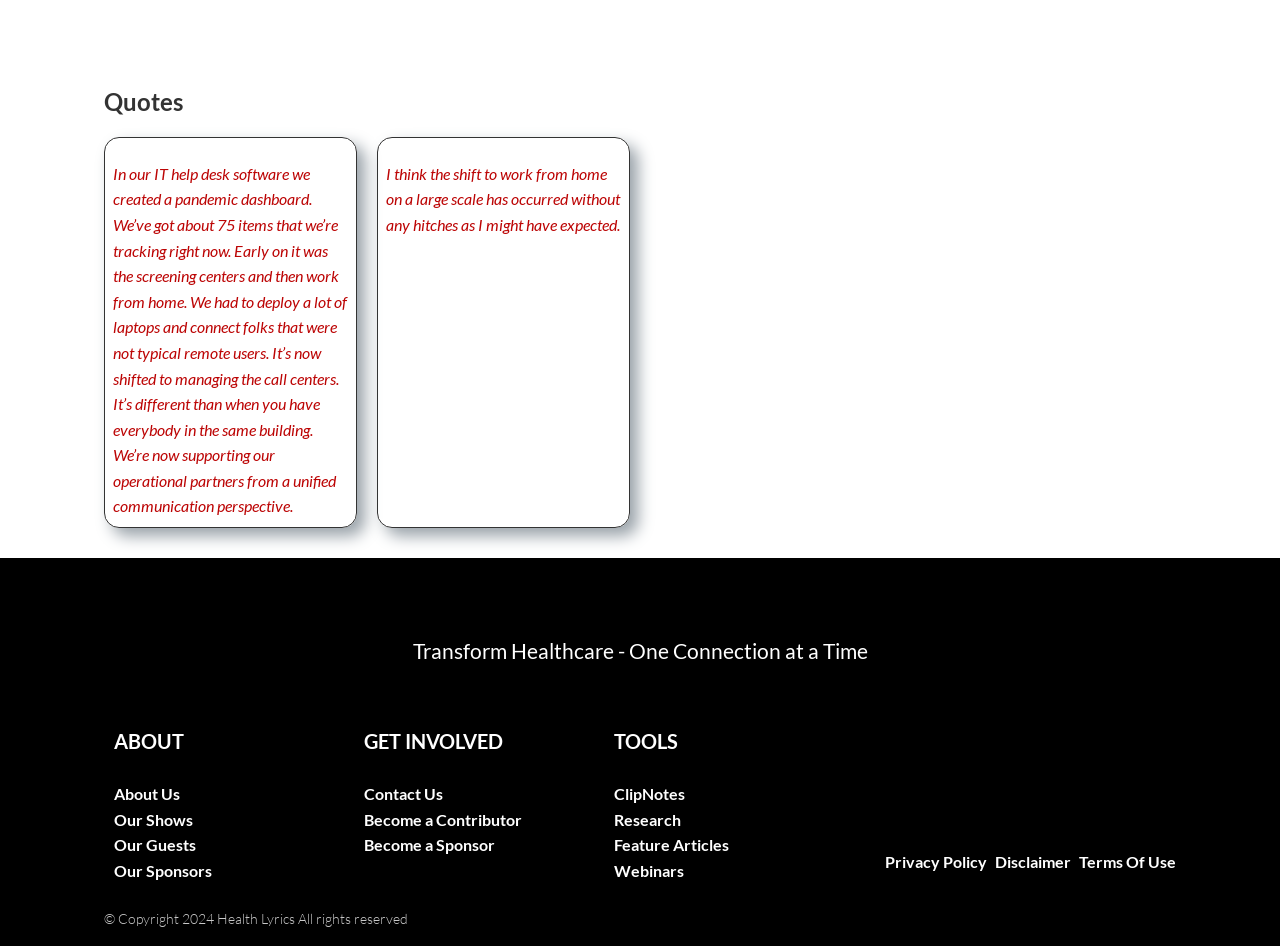What is the purpose of the 'Get Involved' section?
Could you give a comprehensive explanation in response to this question?

The 'Get Involved' section has links such as 'Contact Us', 'Become a Contributor', and 'Become a Sponsor', which suggests that the purpose of this section is to provide ways for users to engage with the website and its content.